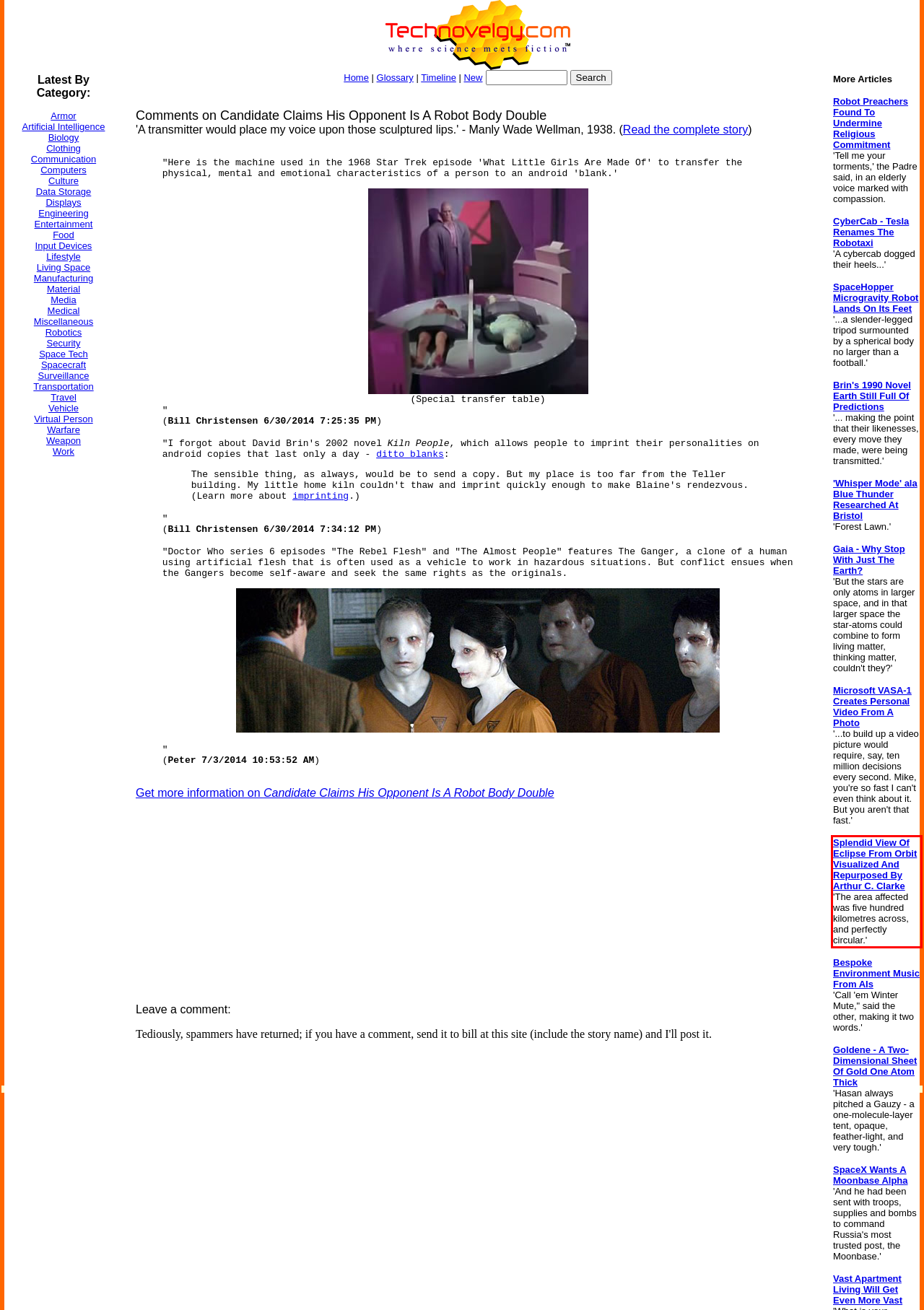Please identify the text within the red rectangular bounding box in the provided webpage screenshot.

Splendid View Of Eclipse From Orbit Visualized And Repurposed By Arthur C. Clarke 'The area affected was five hundred kilometres across, and perfectly circular.'